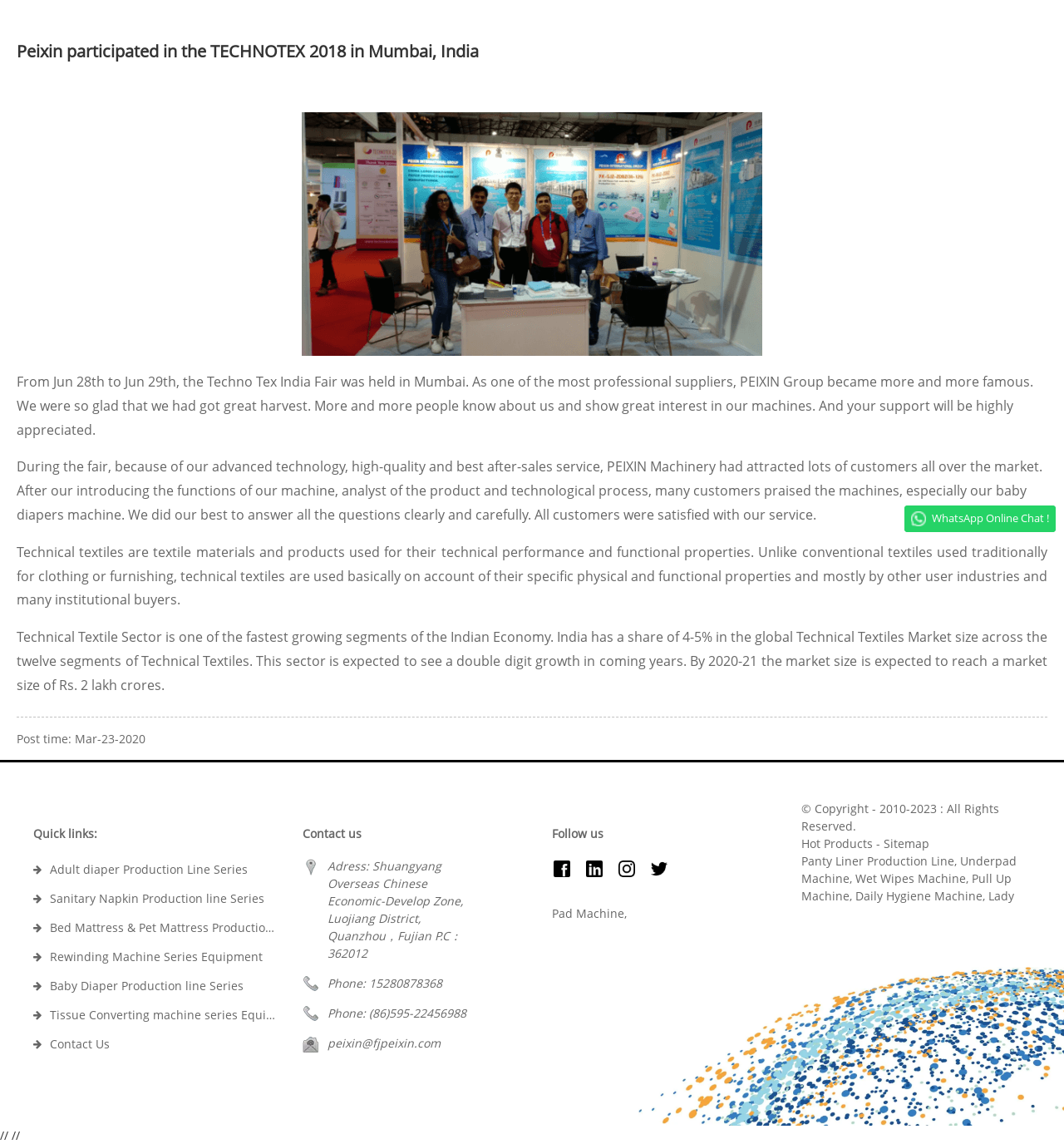Extract the bounding box of the UI element described as: "Phone: 15280878368".

[0.308, 0.852, 0.416, 0.866]